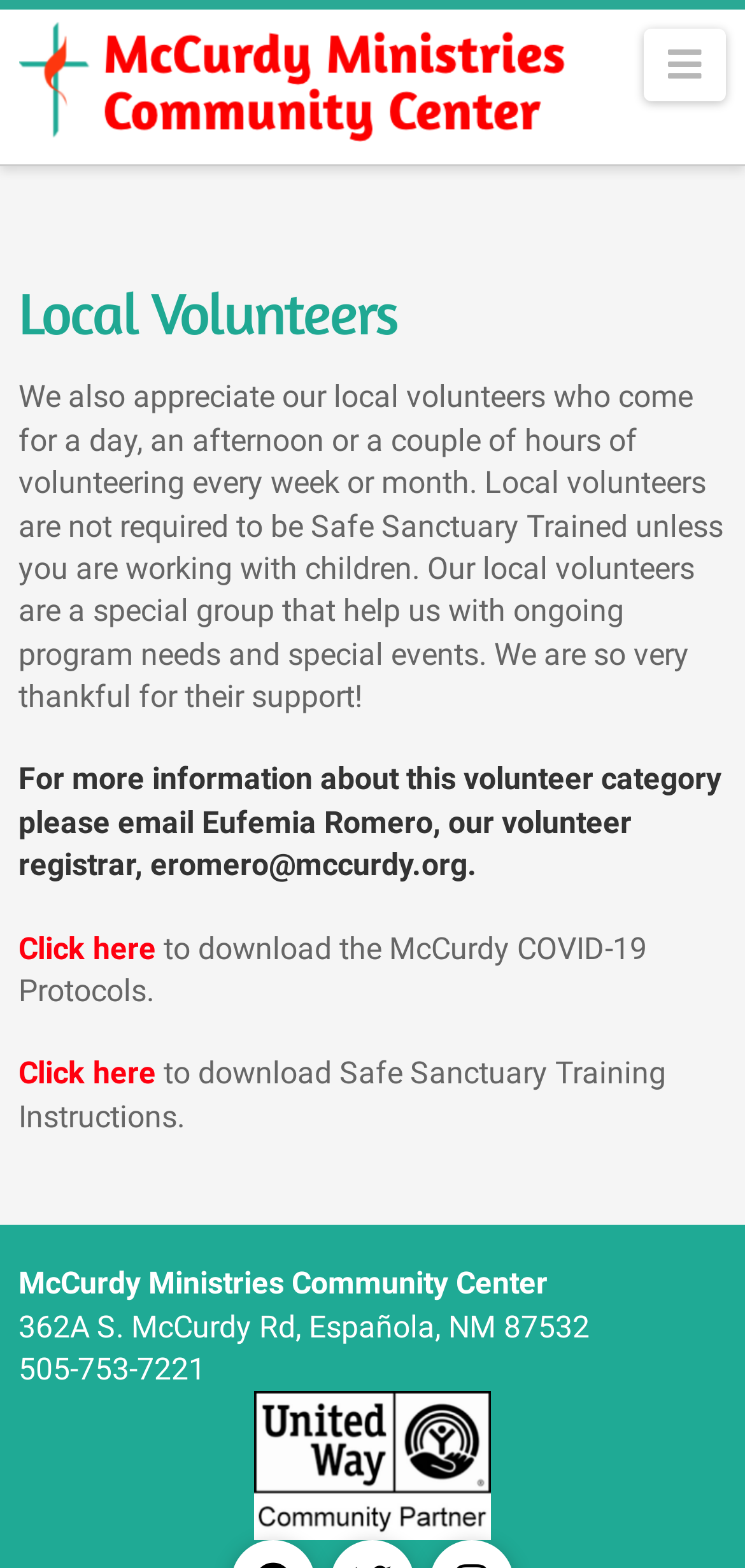Answer the question with a single word or phrase: 
What is the name of the community center?

McCurdy Ministries Community Center